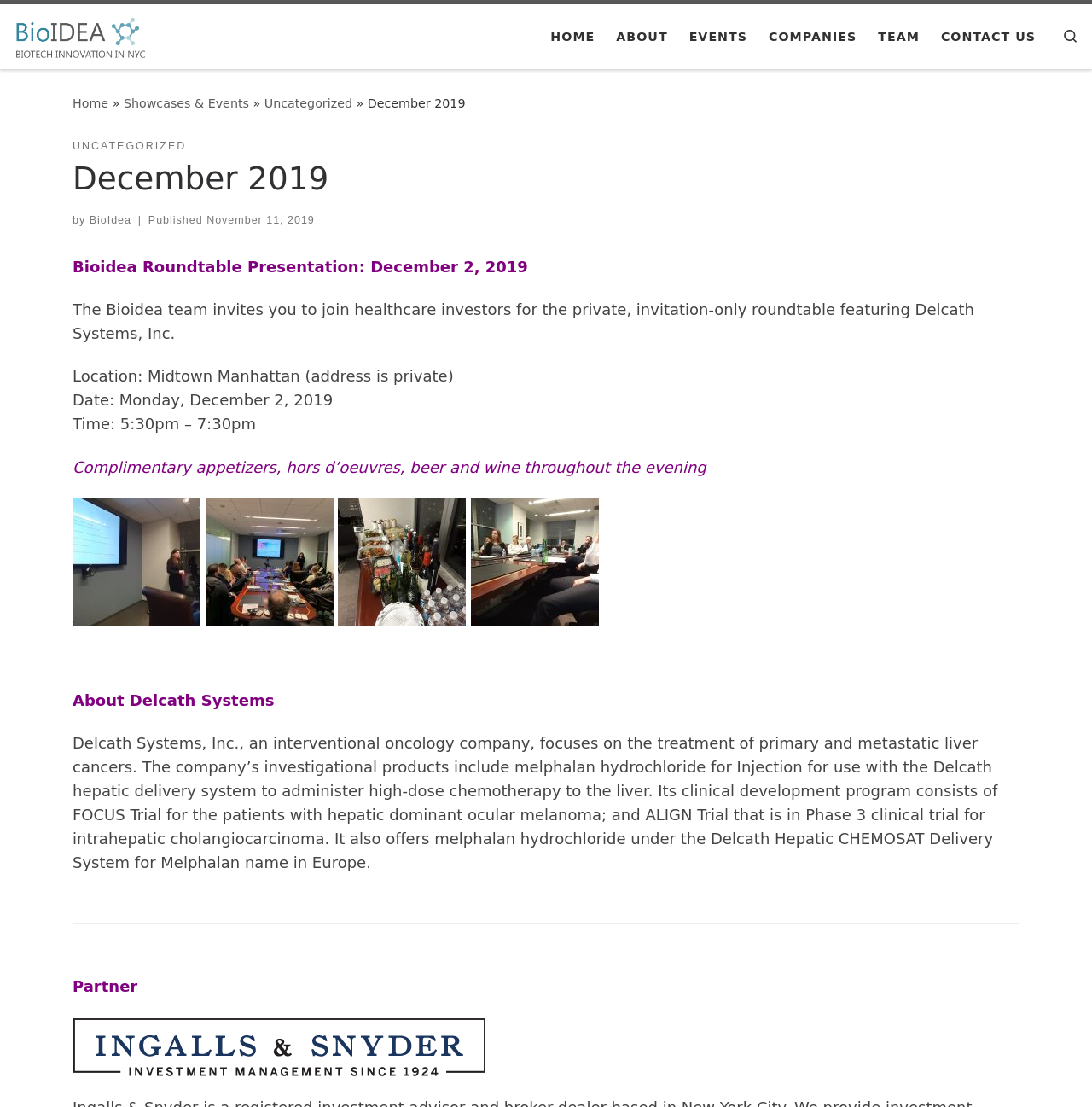Could you locate the bounding box coordinates for the section that should be clicked to accomplish this task: "View the 'UNCATEGORIZED' page".

[0.066, 0.125, 0.171, 0.14]